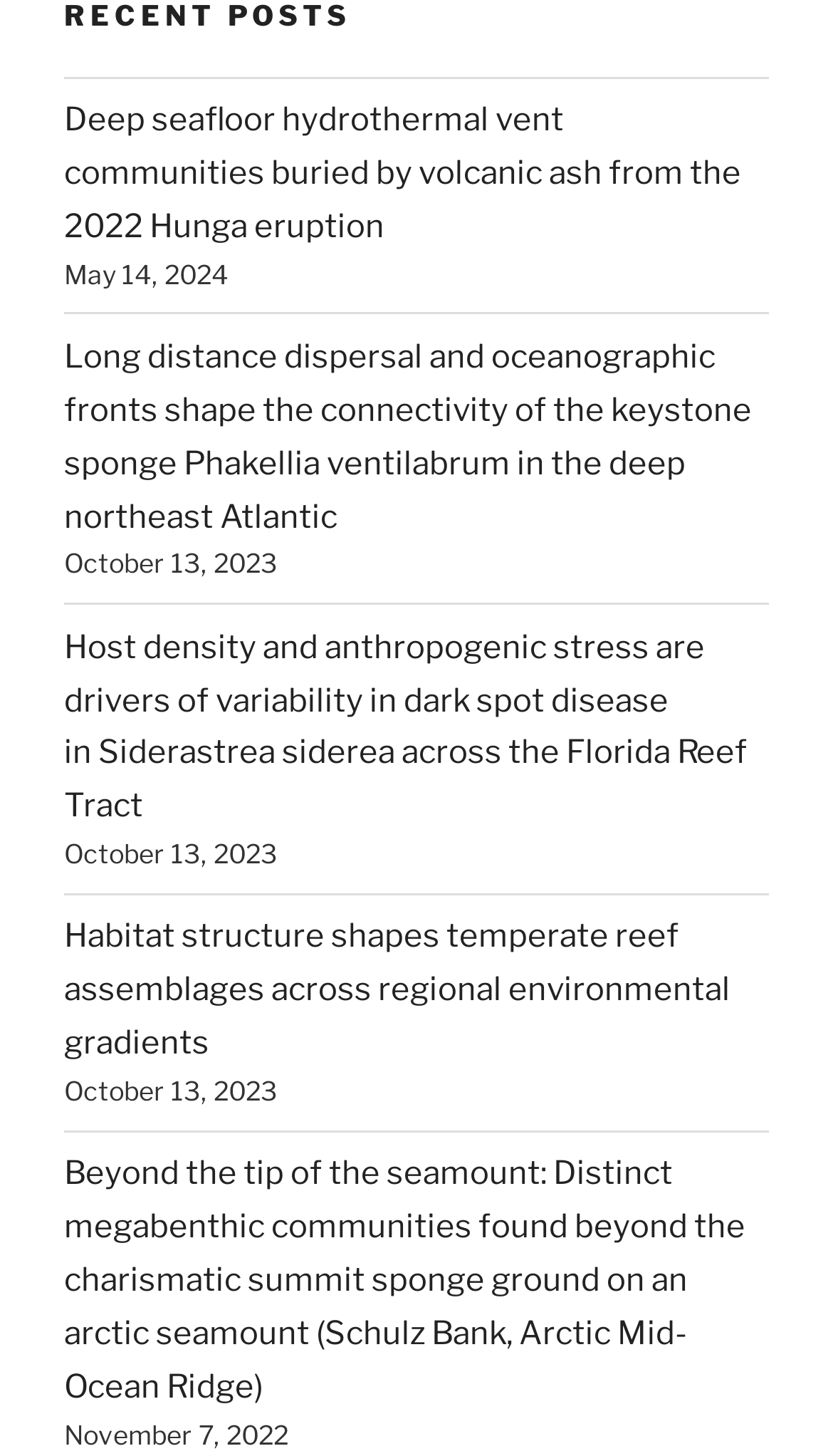Give a one-word or short phrase answer to the question: 
What is the topic of the first link?

Deep seafloor hydrothermal vent communities